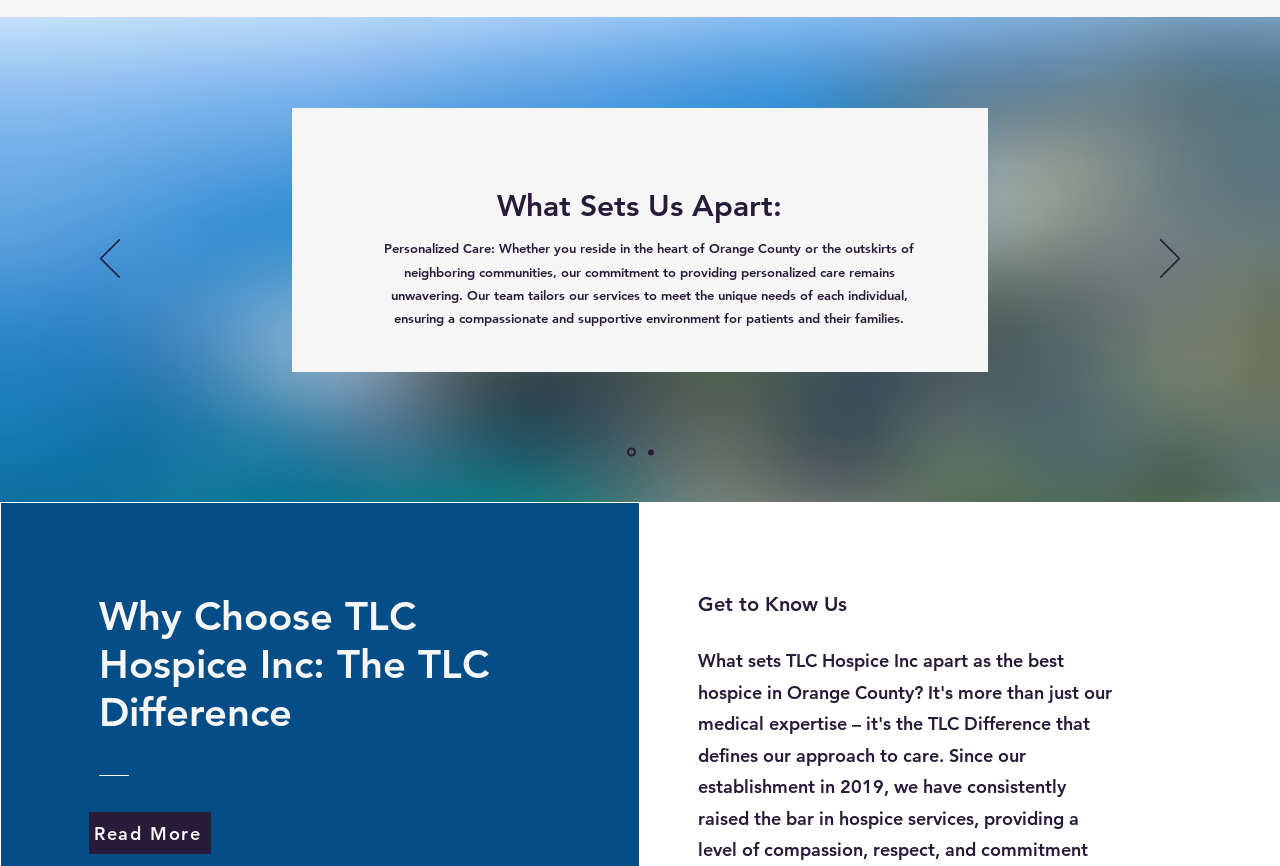What is the text of the heading below the slideshow?
Please provide a single word or phrase as your answer based on the image.

Why Choose TLC Hospice Inc: The TLC Difference